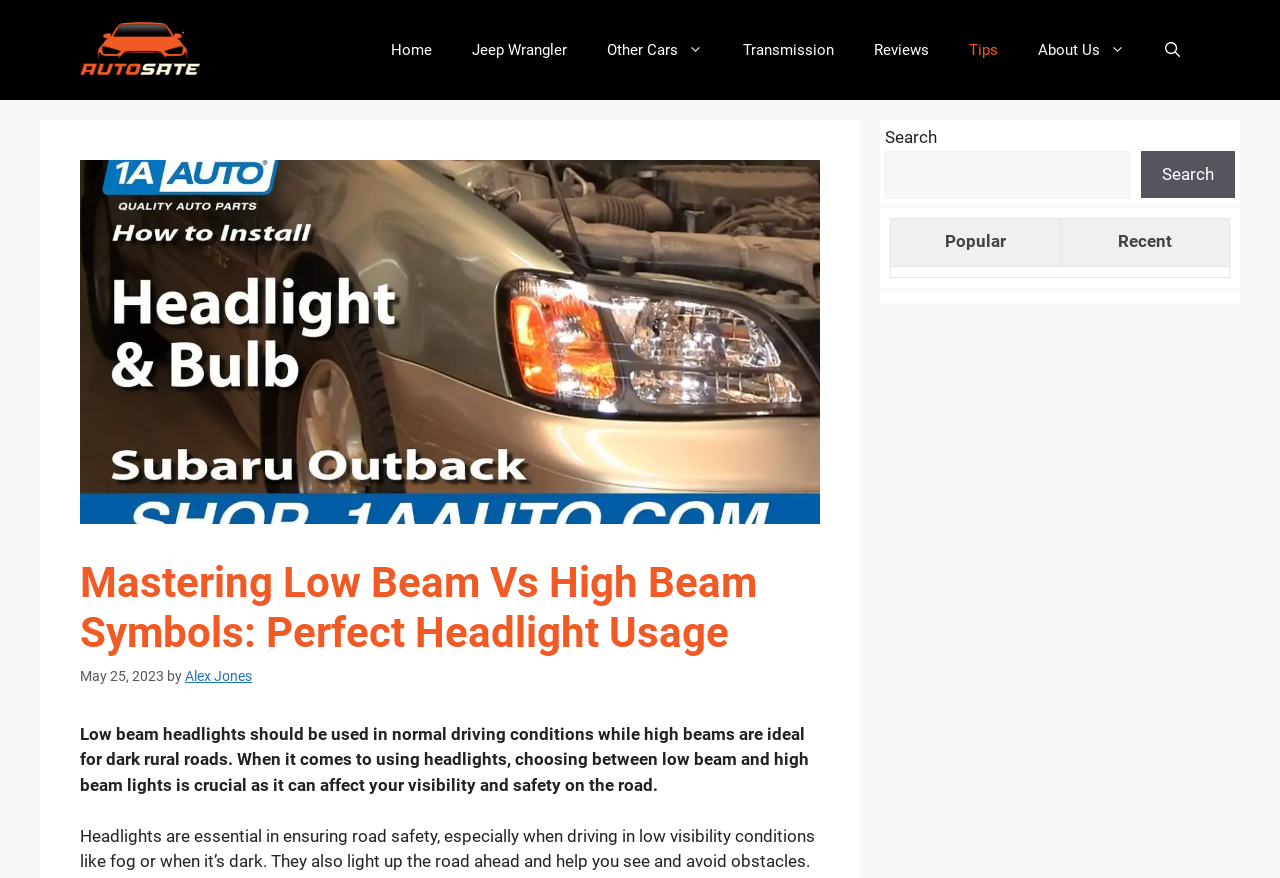Using the details in the image, give a detailed response to the question below:
What is the name of the website?

I determined the name of the website by looking at the banner element at the top of the webpage, which contains a link with the text 'We talk all about cars'.